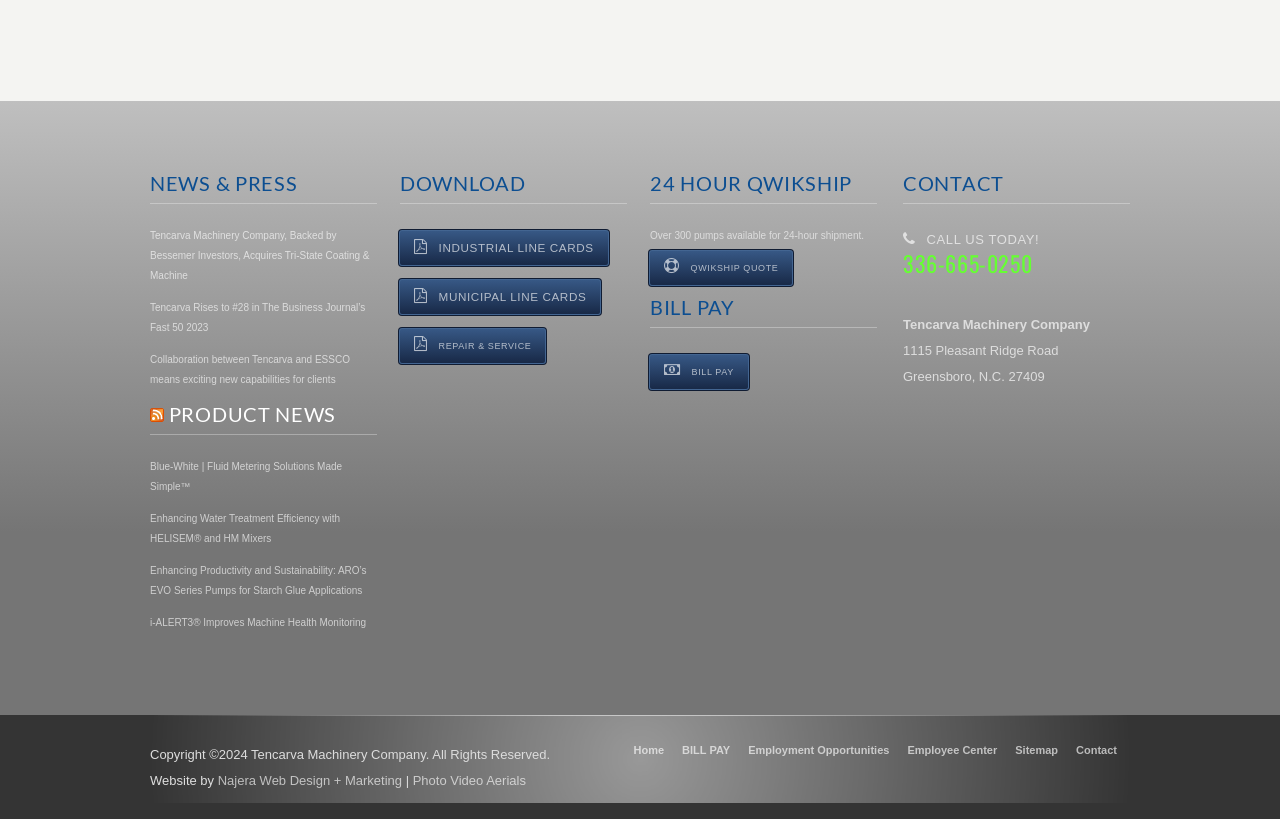Determine the bounding box coordinates for the UI element matching this description: "i-ALERT3® Improves Machine Health Monitoring".

[0.117, 0.753, 0.286, 0.767]